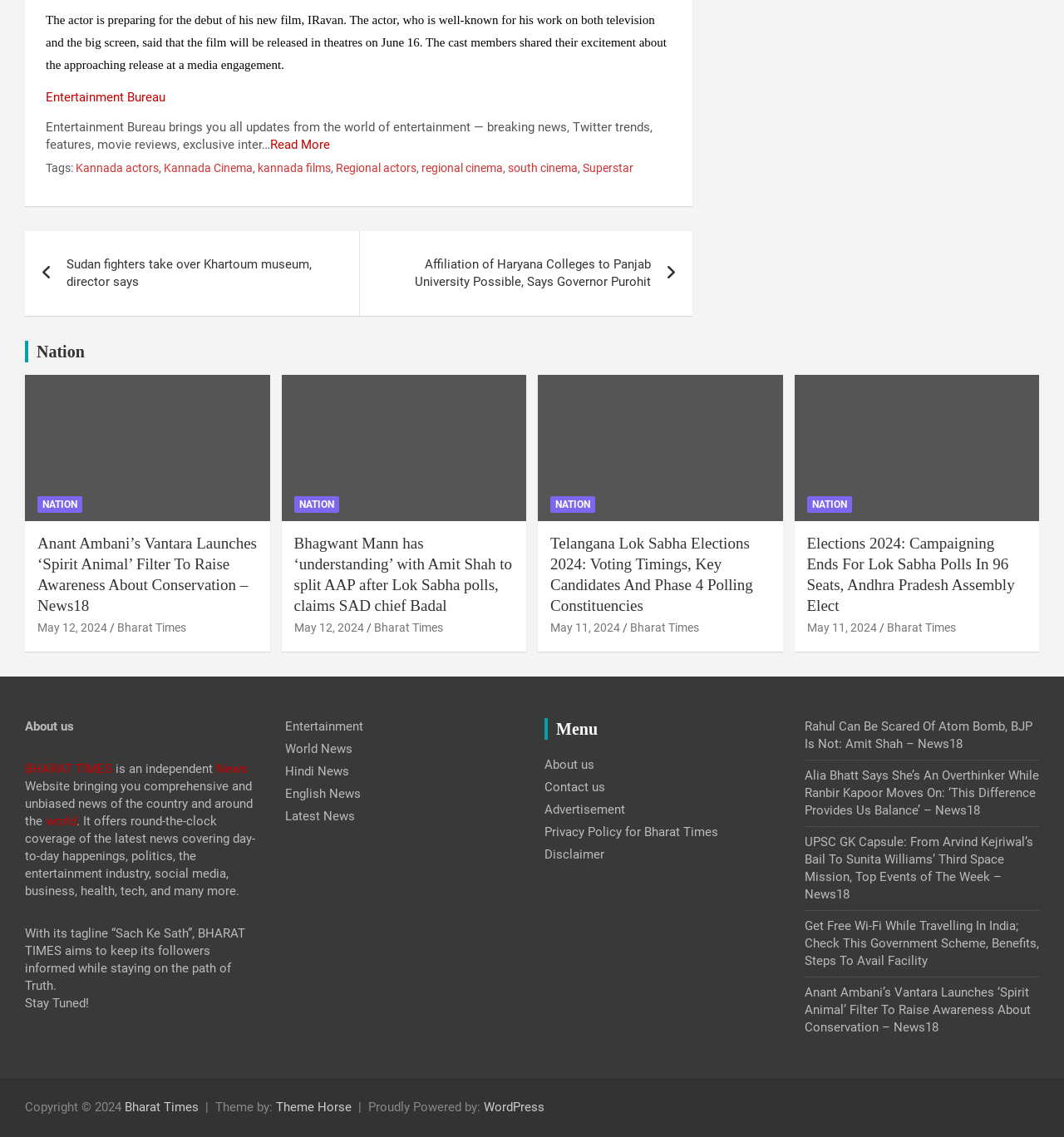Identify the bounding box coordinates for the UI element described by the following text: "Privacy Policy for Bharat Times". Provide the coordinates as four float numbers between 0 and 1, in the format [left, top, right, bottom].

[0.512, 0.725, 0.675, 0.738]